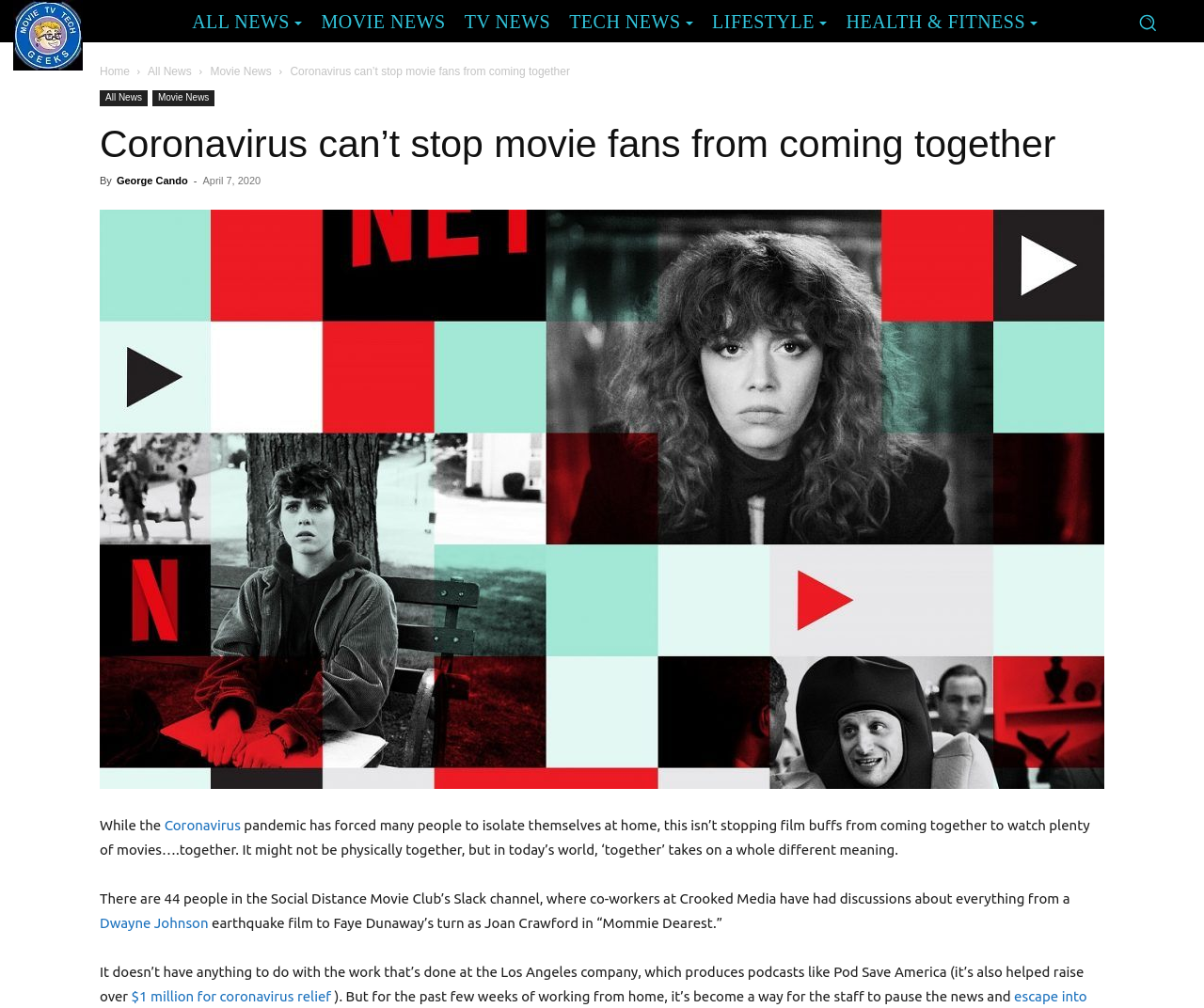What is the principal heading displayed on the webpage?

Coronavirus can’t stop movie fans from coming together